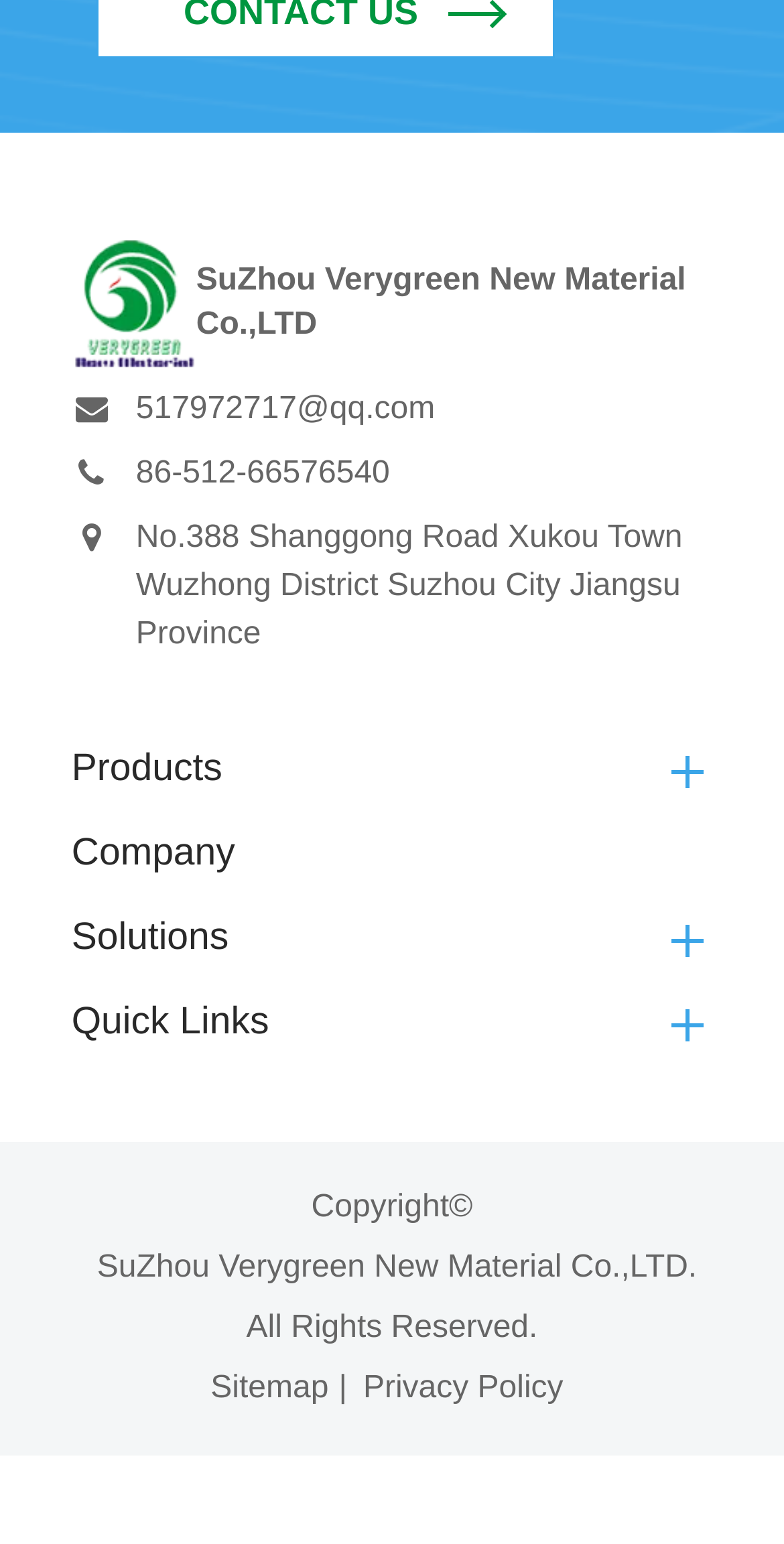Using the element description provided, determine the bounding box coordinates in the format (top-left x, top-left y, bottom-right x, bottom-right y). Ensure that all values are floating point numbers between 0 and 1. Element description: SuZhou Verygreen New Material Co.,LTD

[0.091, 0.153, 0.909, 0.239]